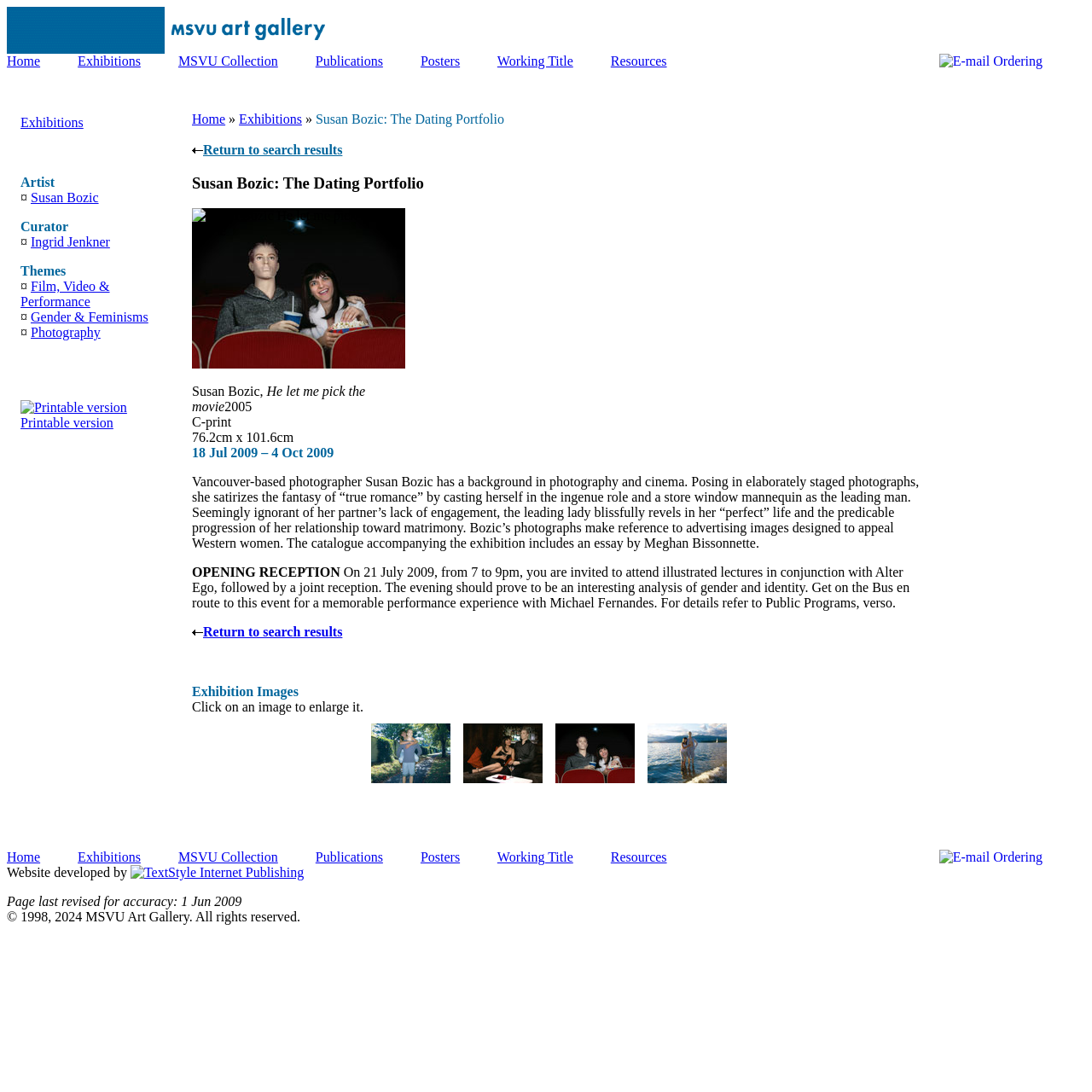Identify the bounding box coordinates of the area you need to click to perform the following instruction: "View the 'Exhibitions' page".

[0.071, 0.049, 0.129, 0.062]